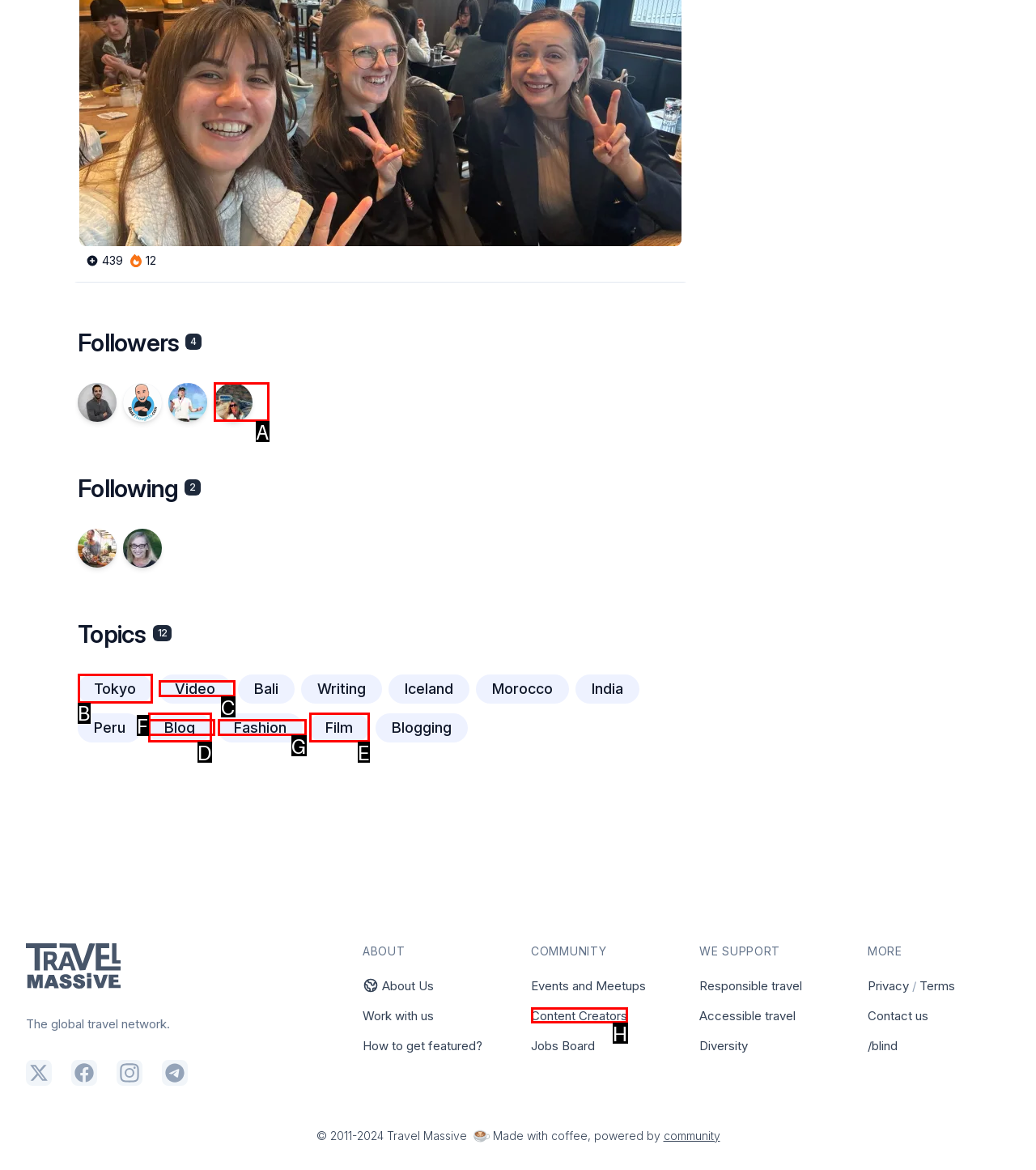To complete the task: View topics about Tokyo, which option should I click? Answer with the appropriate letter from the provided choices.

B